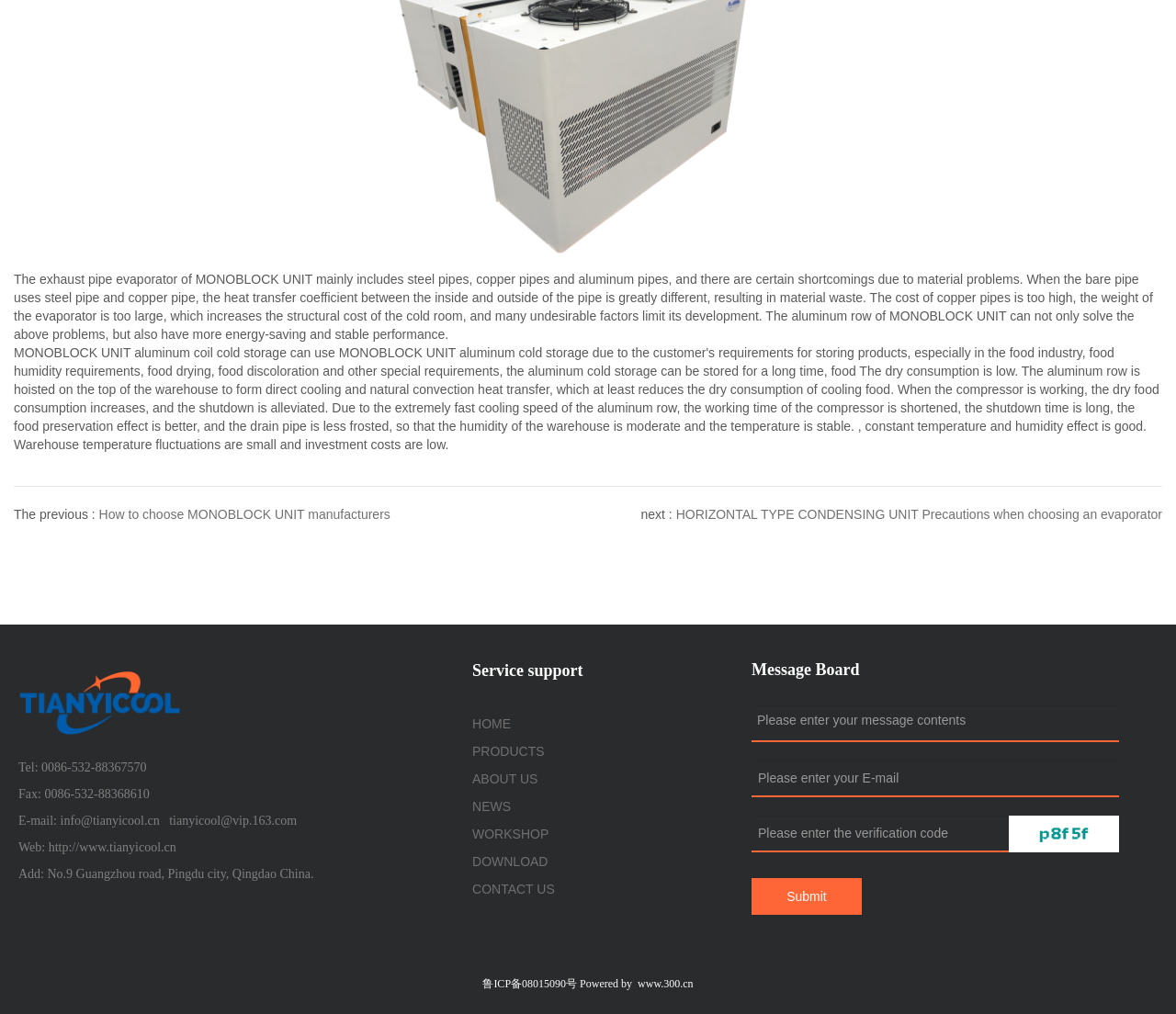Reply to the question with a single word or phrase:
What is the address of the company?

No.9 Guangzhou road, Pingdu city, Qingdao China